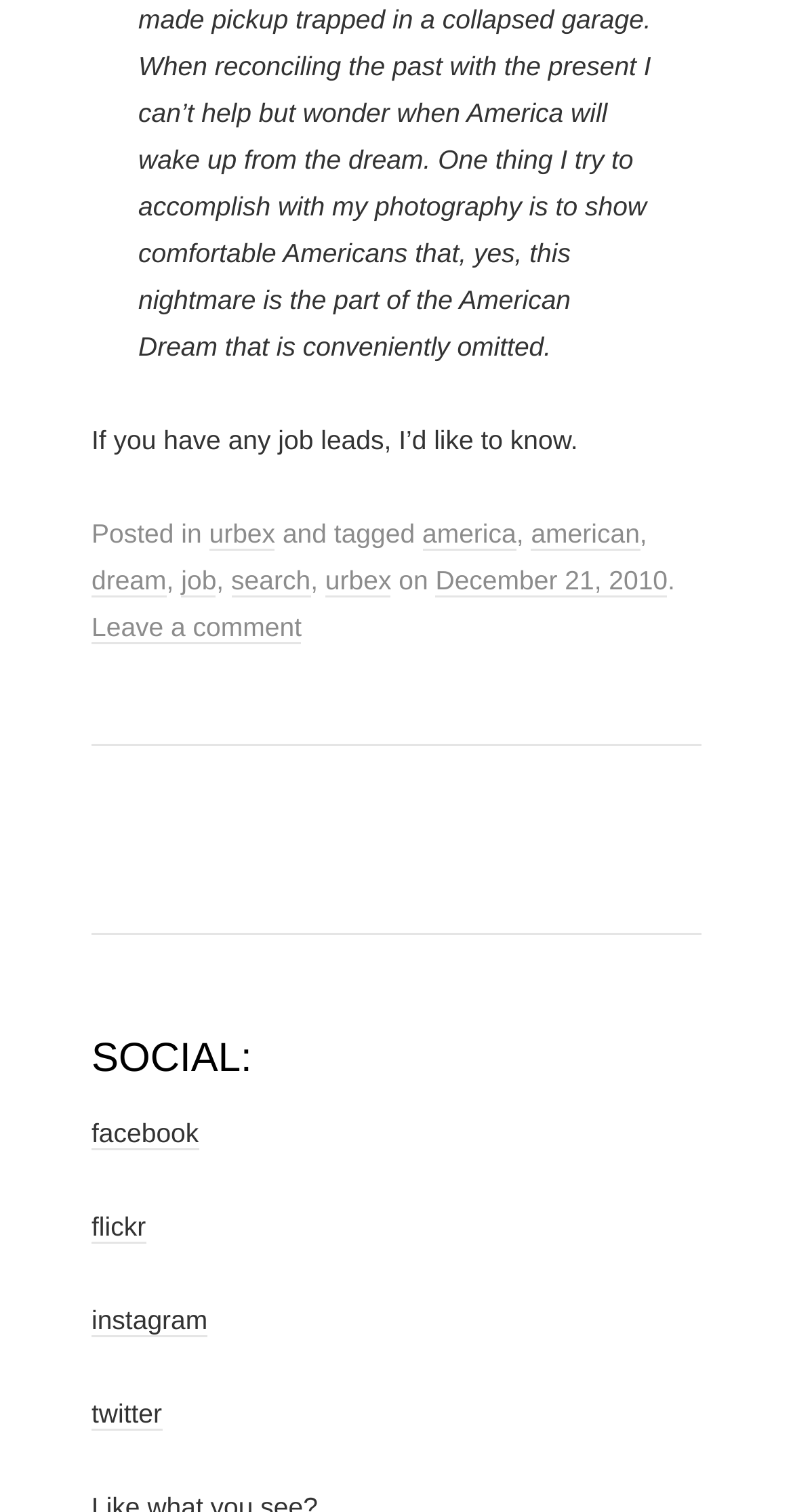Predict the bounding box coordinates of the area that should be clicked to accomplish the following instruction: "Check the post published on 'December 21, 2010'". The bounding box coordinates should consist of four float numbers between 0 and 1, i.e., [left, top, right, bottom].

[0.549, 0.374, 0.842, 0.395]